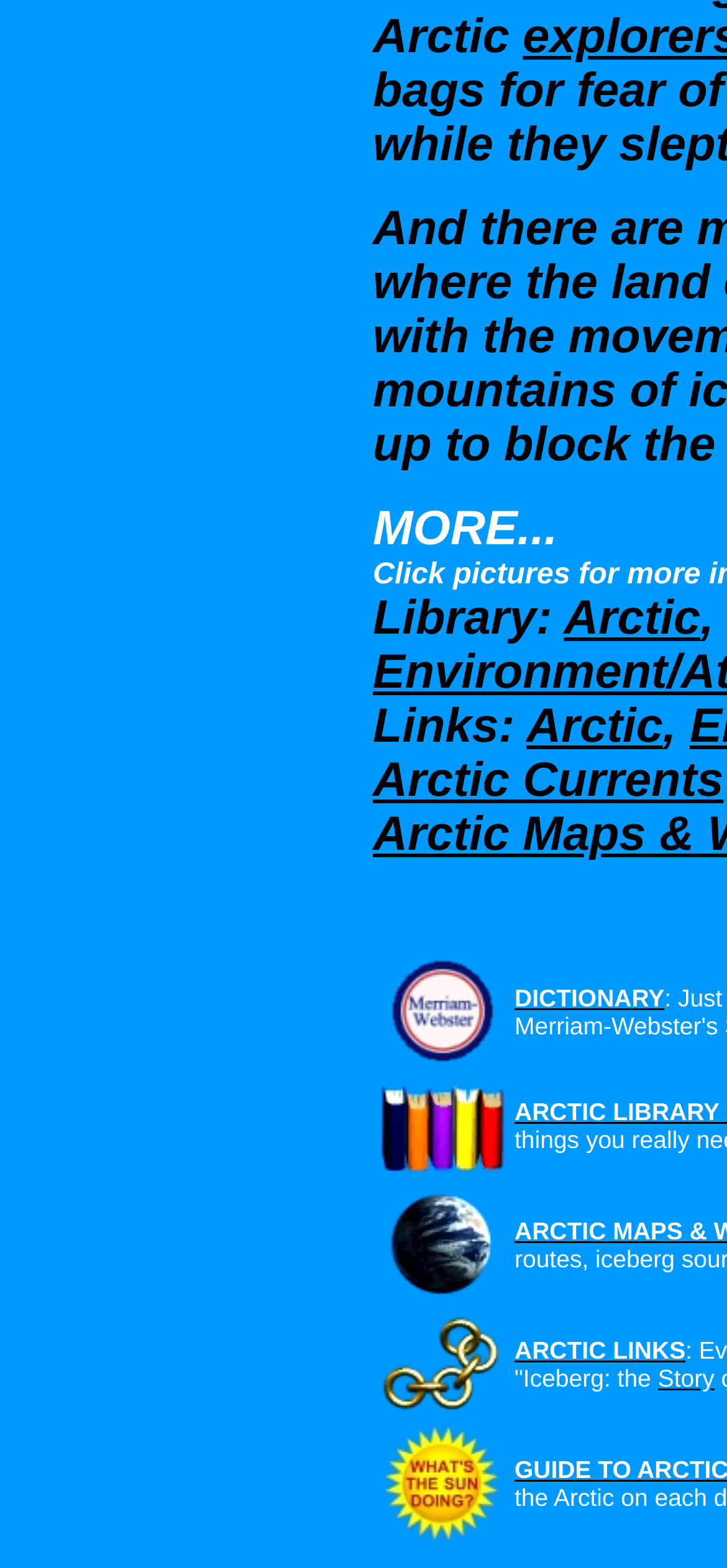What type of maps are mentioned on the webpage?
Analyze the image and provide a thorough answer to the question.

The webpage has a section labeled 'All sorts of Arctic Maps' which contains a link to a webpage about Arctic Maps, indicating that the type of maps mentioned on the webpage are Arctic Maps.